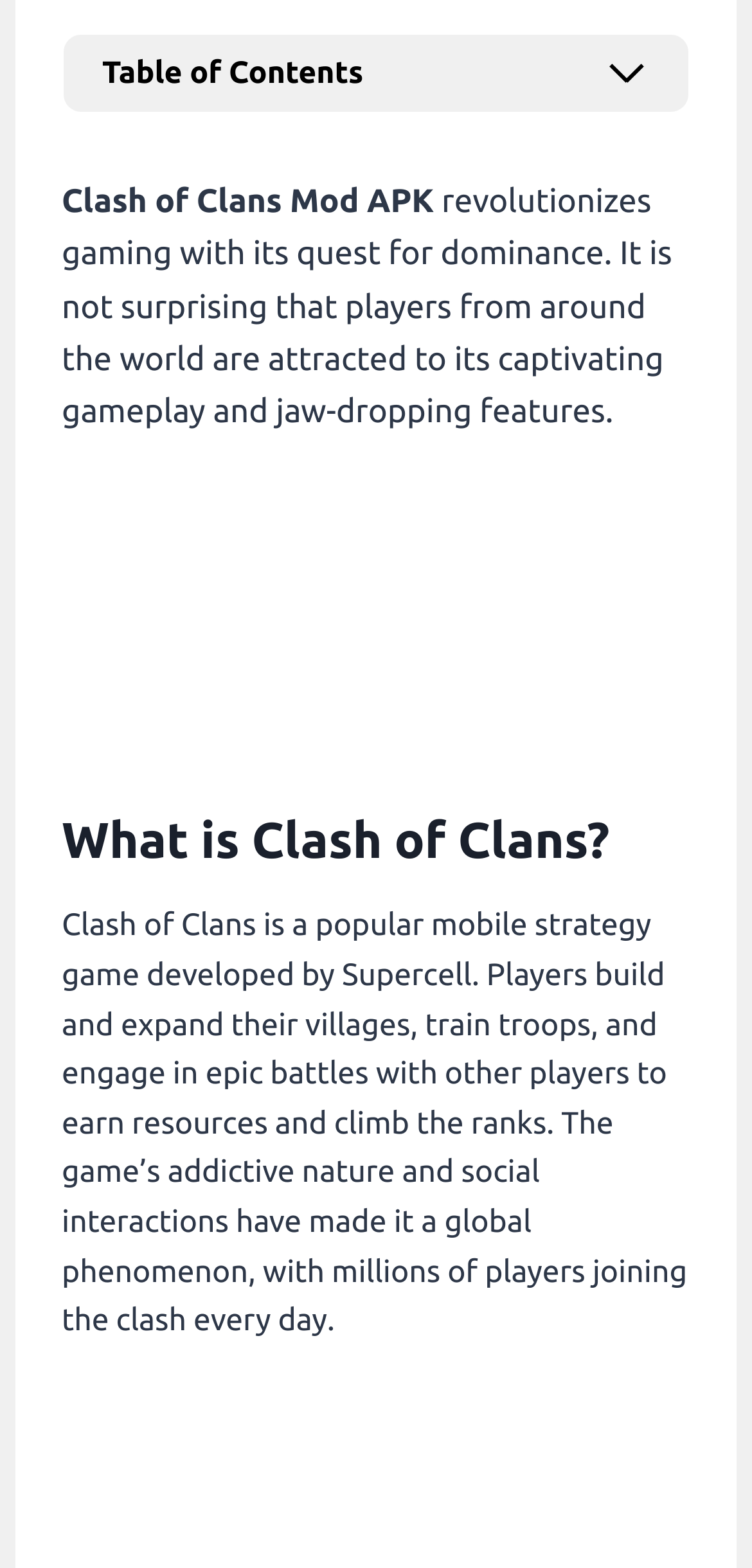Find the bounding box coordinates for the element described here: "Towering Defences".

[0.21, 0.389, 0.59, 0.412]